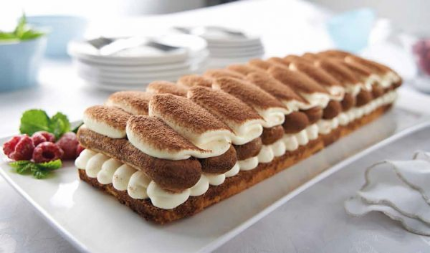Detail every significant feature and component of the image.

This delectable image features a beautifully arranged Tiramisu cake, showcasing its classic layers of coffee-soaked ladyfingers and rich mascarpone cream. The cake is elegantly presented on a white platter, emphasizing its charming horizontal design and the delicate dusting of cocoa powder on top. Accompanying the cake are fresh raspberries and sprigs of mint, adding a vibrant touch to the composition. In the background, there are other plates and utensils, hinting at an inviting dining setup. This classic Italian dessert, renowned for its creamy texture and rich flavors, is perfect for any celebration or indulgent treat.